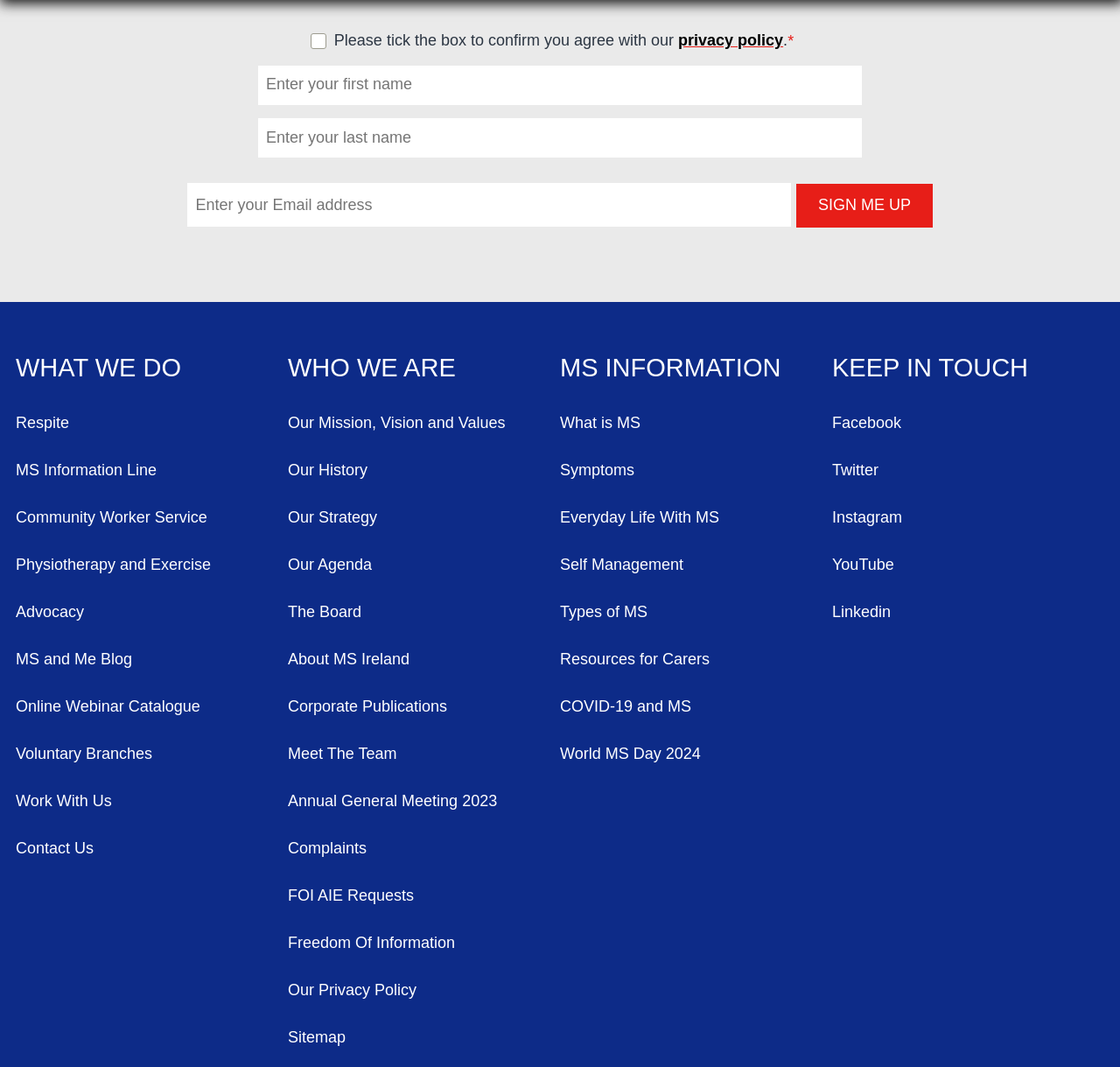Locate the bounding box coordinates of the element to click to perform the following action: 'Click the Sign Me Up button'. The coordinates should be given as four float values between 0 and 1, in the form of [left, top, right, bottom].

[0.711, 0.172, 0.833, 0.213]